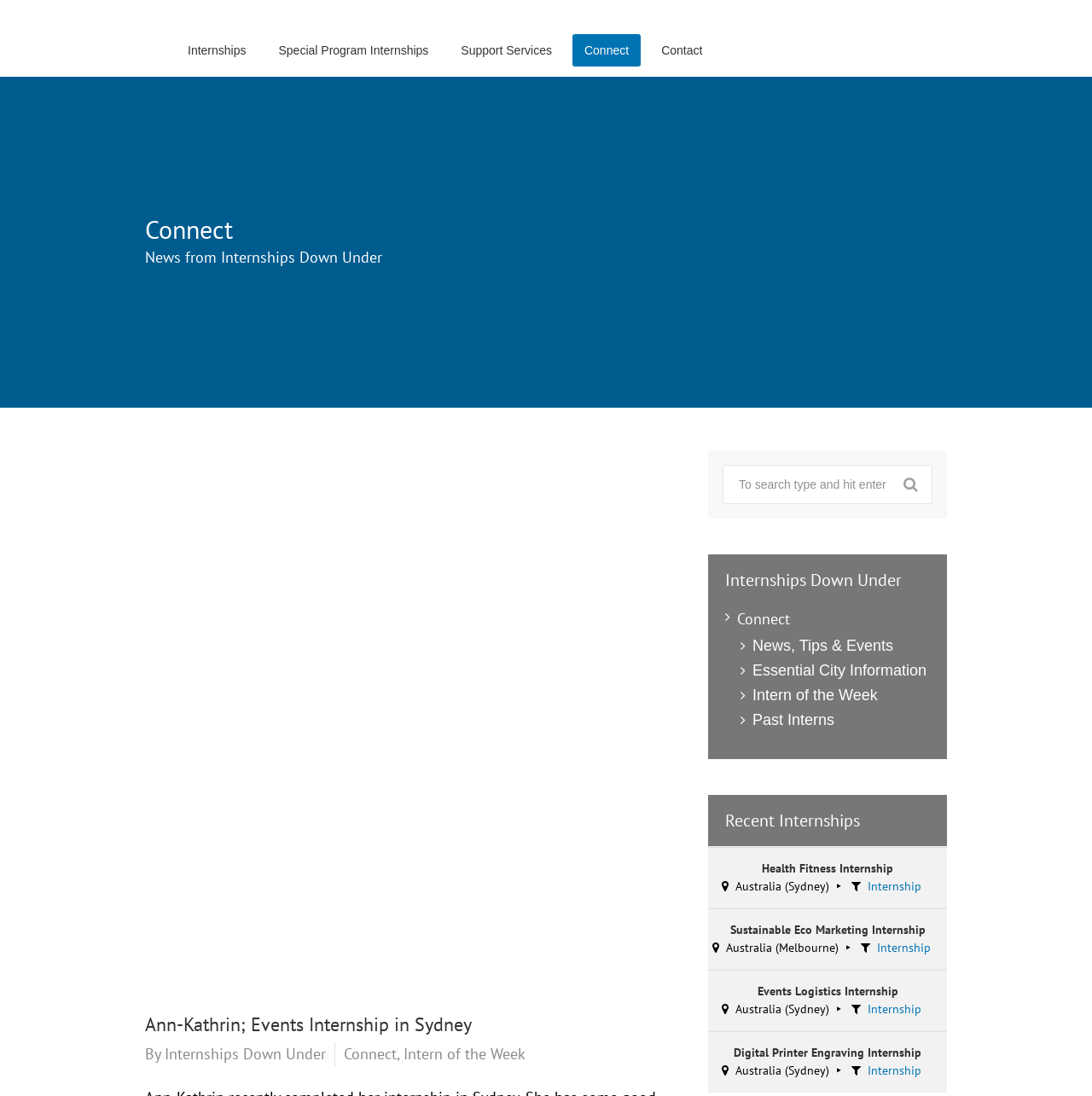Locate the bounding box coordinates of the clickable area to execute the instruction: "View Ann-Kathrin's internship in Sydney". Provide the coordinates as four float numbers between 0 and 1, represented as [left, top, right, bottom].

[0.133, 0.92, 0.617, 0.948]